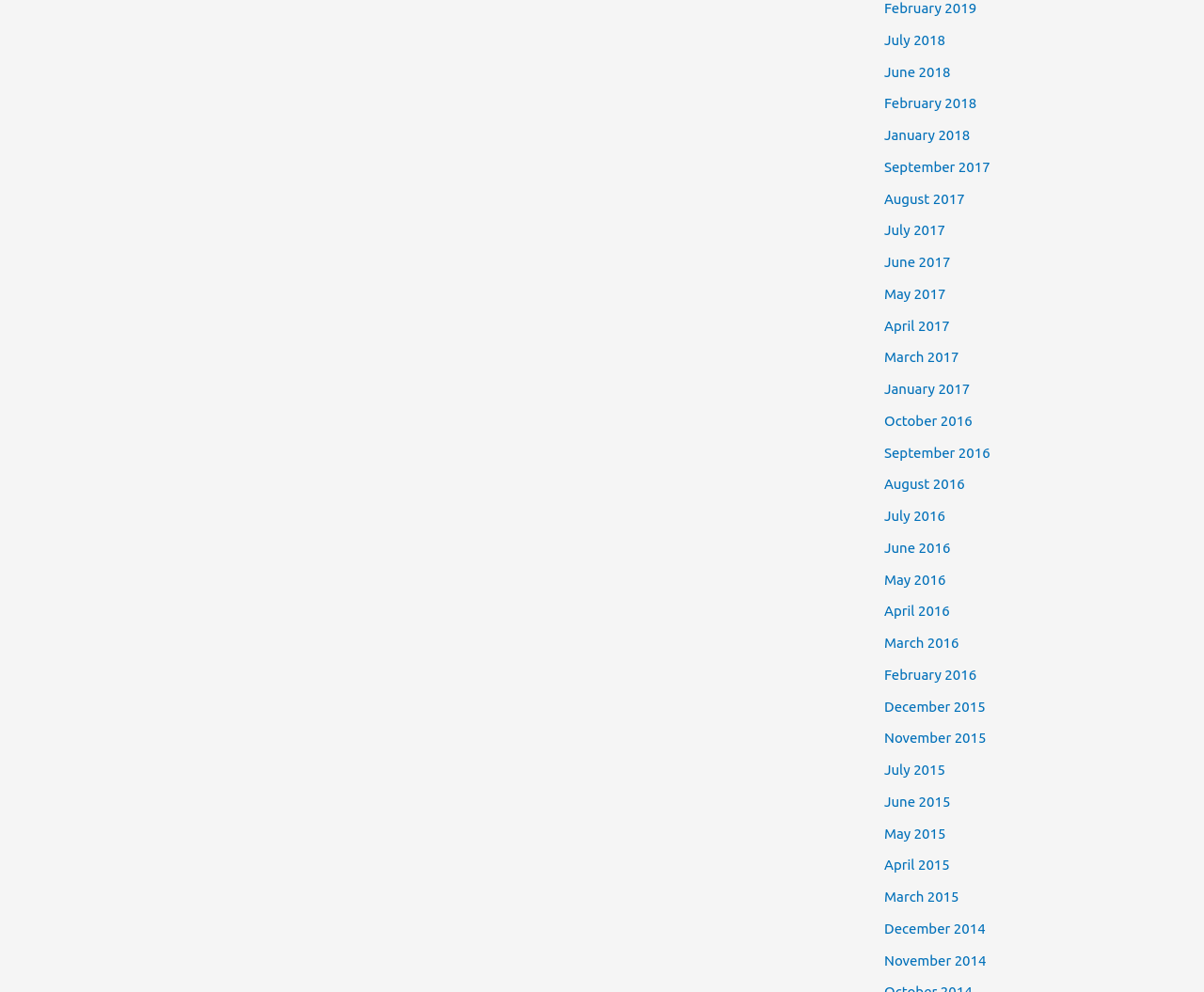Bounding box coordinates are specified in the format (top-left x, top-left y, bottom-right x, bottom-right y). All values are floating point numbers bounded between 0 and 1. Please provide the bounding box coordinate of the region this sentence describes: April 2016

[0.734, 0.608, 0.789, 0.624]